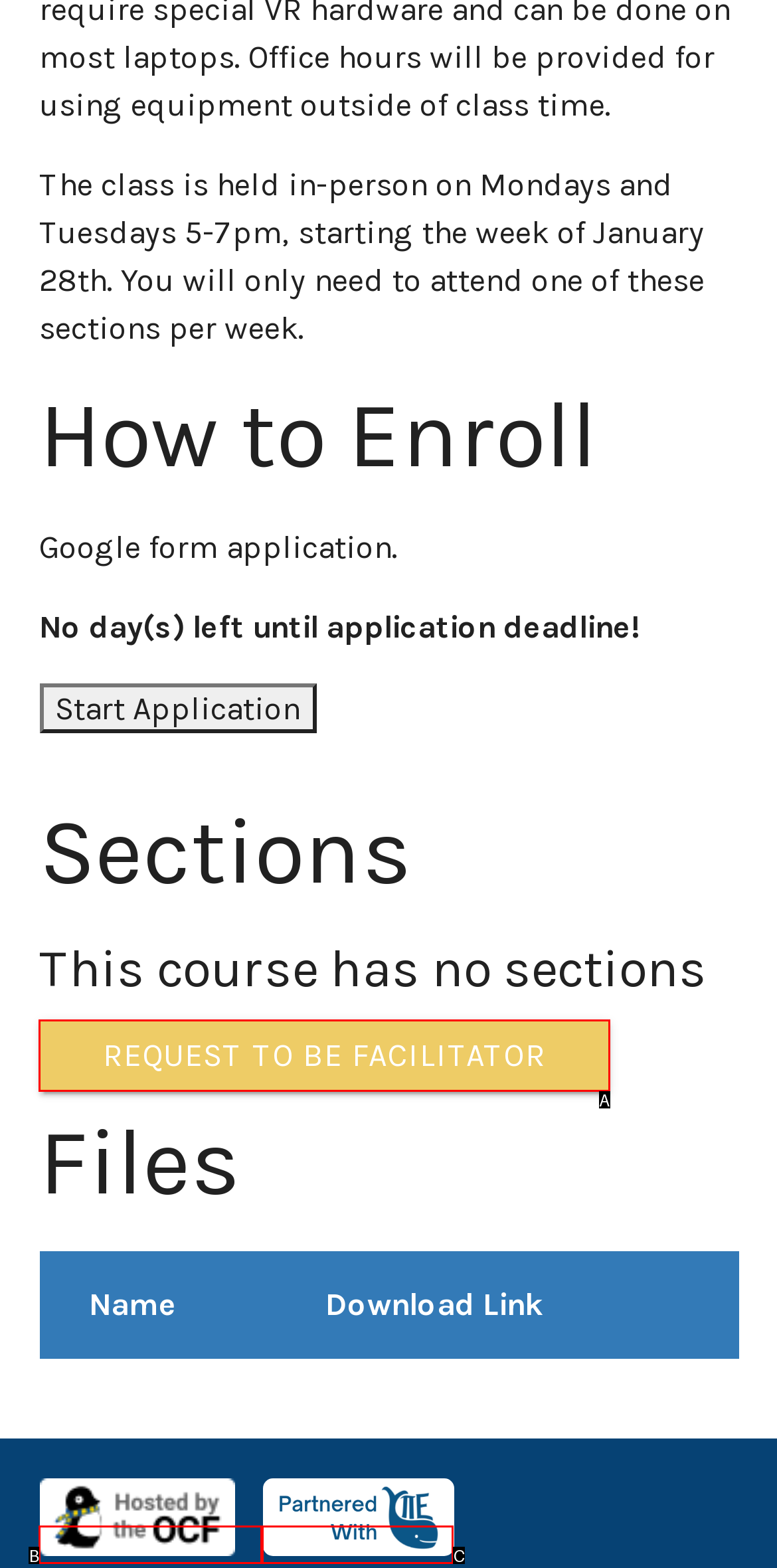Which option corresponds to the following element description: parent_node: BRAHMAFEED?
Please provide the letter of the correct choice.

None